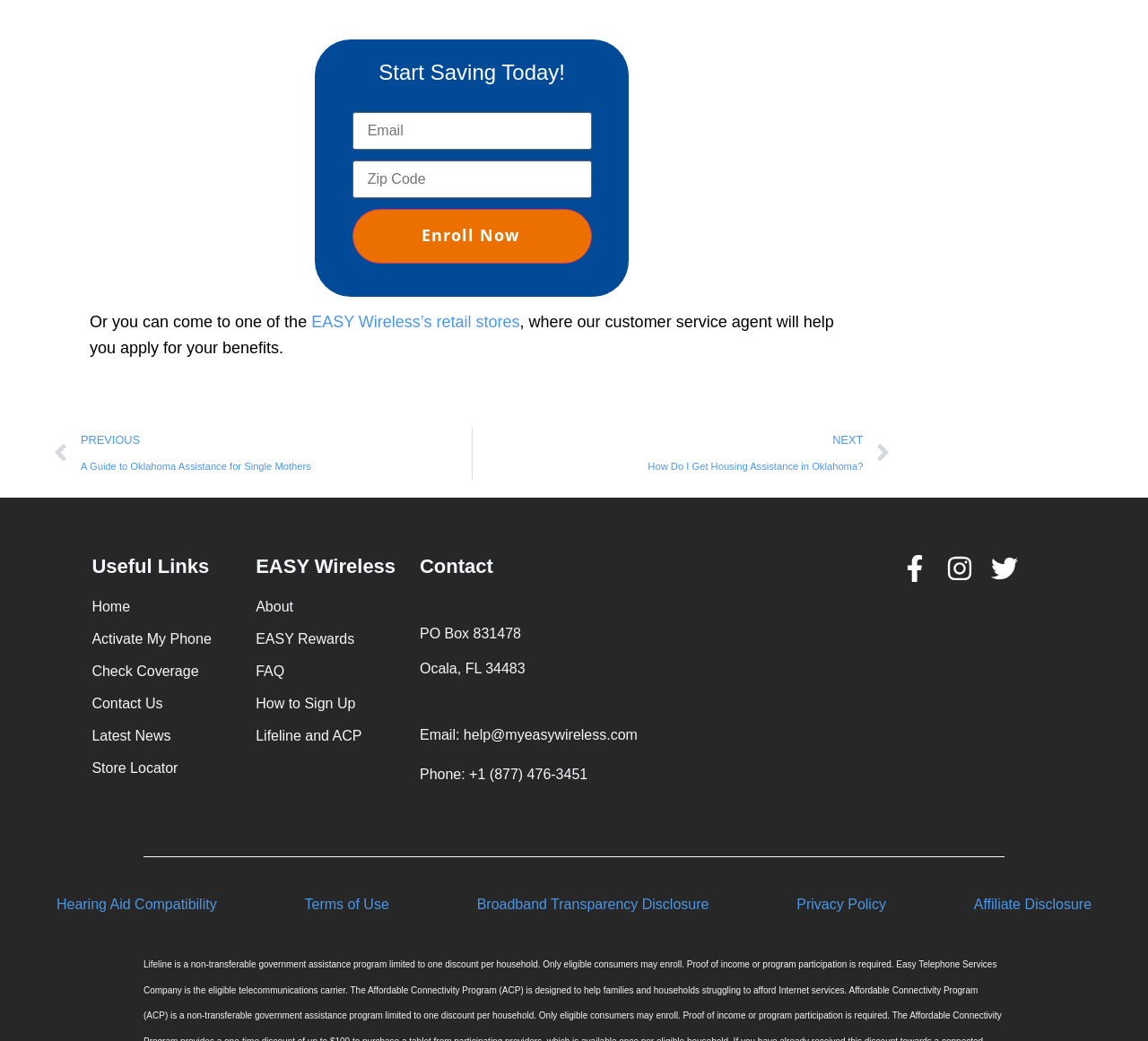Locate the bounding box coordinates of the area where you should click to accomplish the instruction: "Visit EASY Wireless’s retail stores".

[0.267, 0.301, 0.453, 0.318]